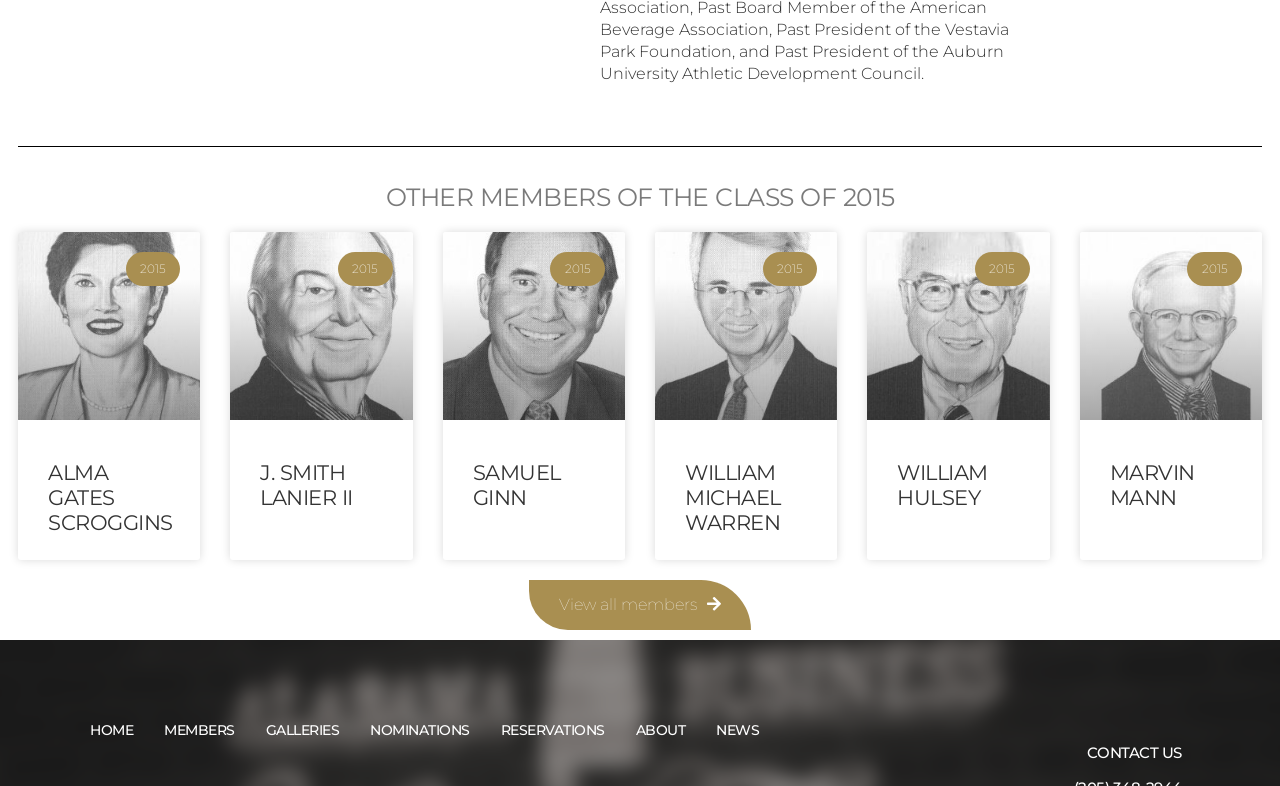Identify the bounding box for the UI element specified in this description: "Our Story". The coordinates must be four float numbers between 0 and 1, formatted as [left, top, right, bottom].

None